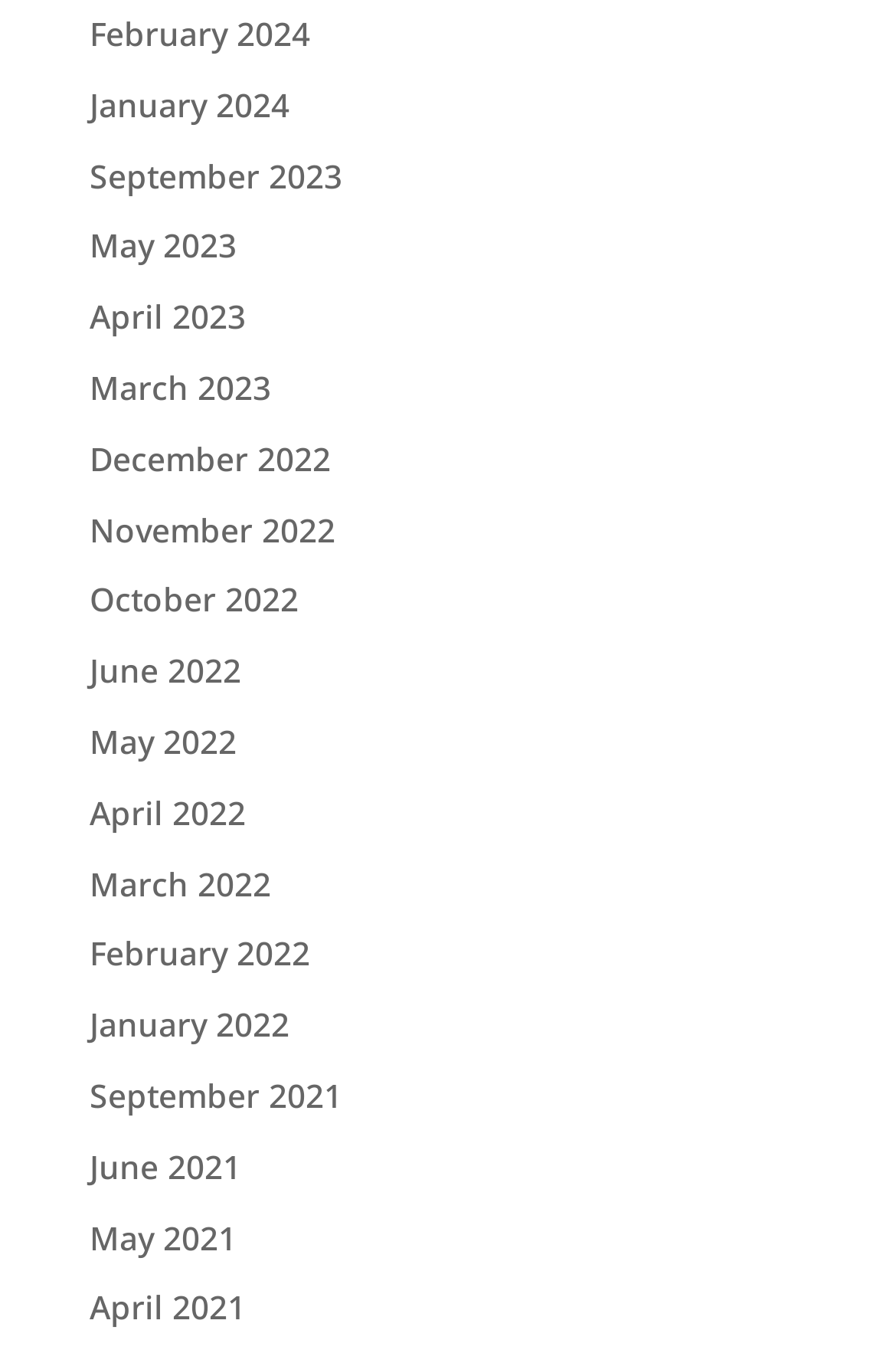Determine the bounding box coordinates of the region that needs to be clicked to achieve the task: "browse September 2021".

[0.1, 0.793, 0.382, 0.826]